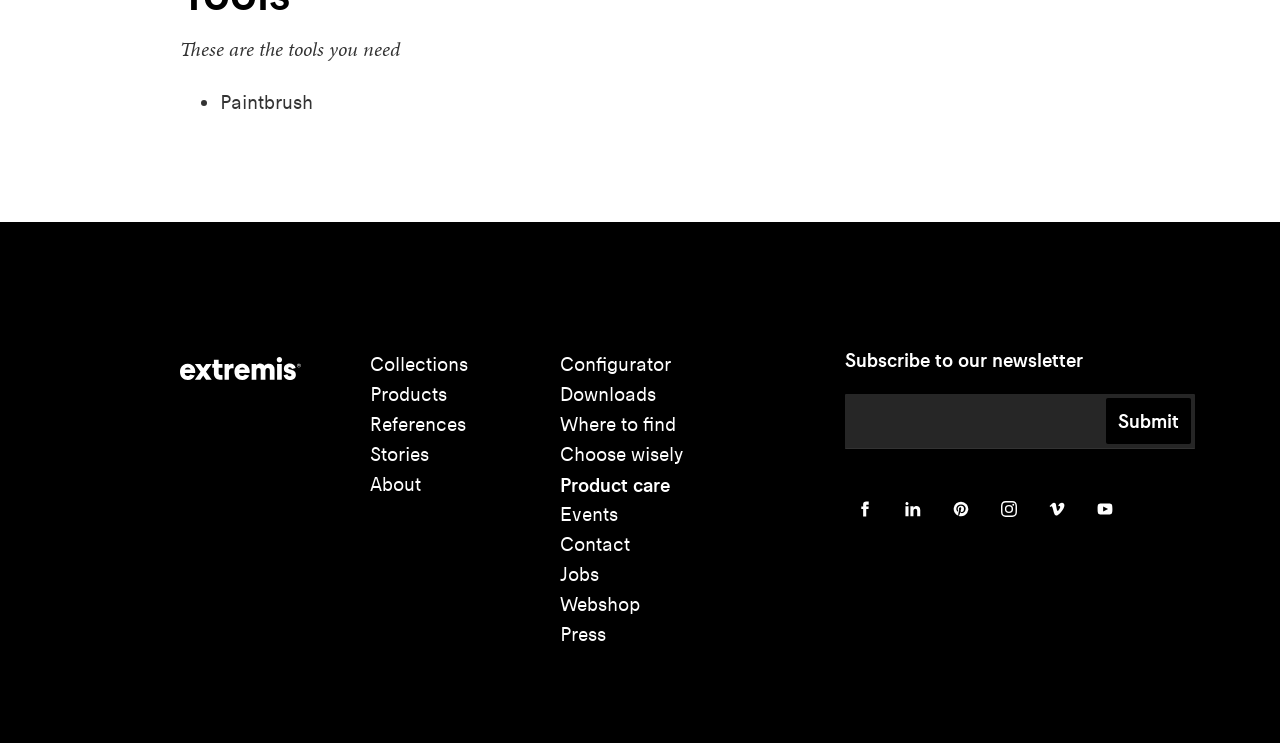Please pinpoint the bounding box coordinates for the region I should click to adhere to this instruction: "Subscribe to the newsletter".

[0.67, 0.535, 0.858, 0.597]